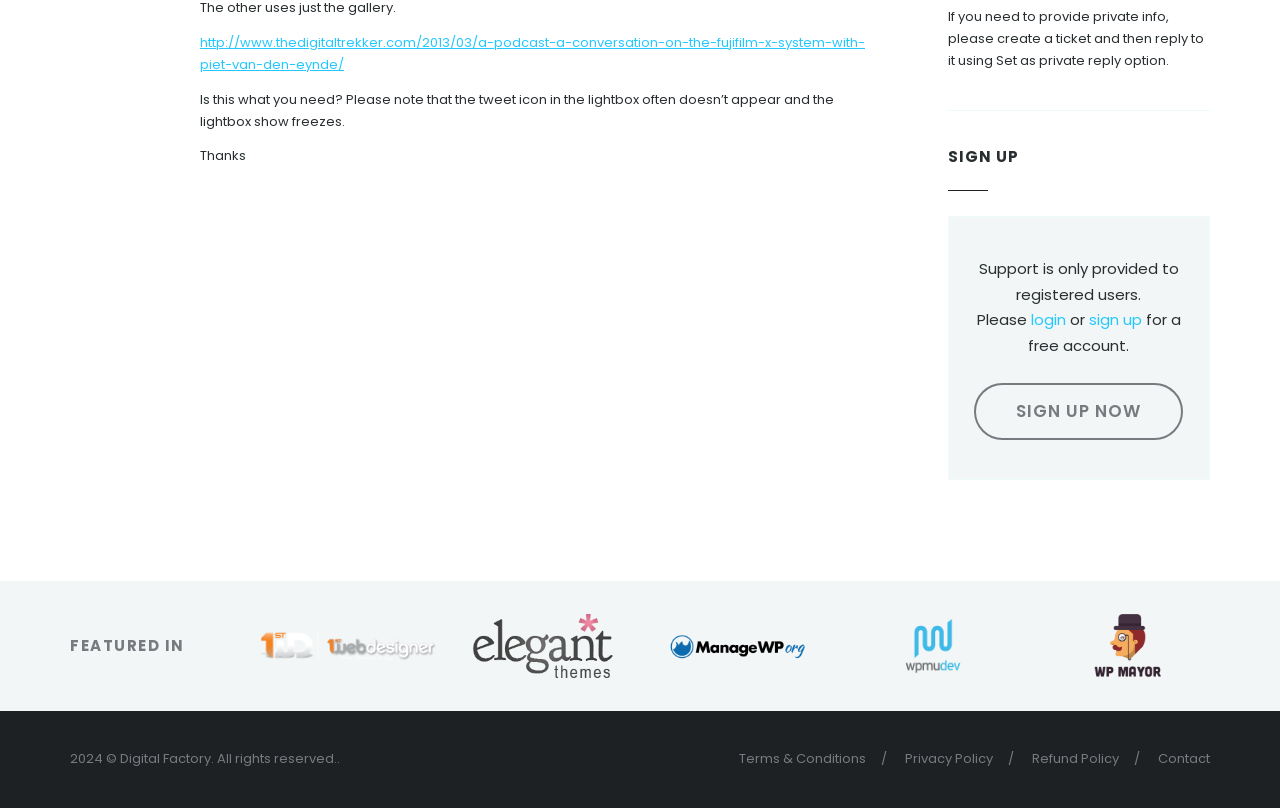Given the description "Schedule an Appointment", provide the bounding box coordinates of the corresponding UI element.

None